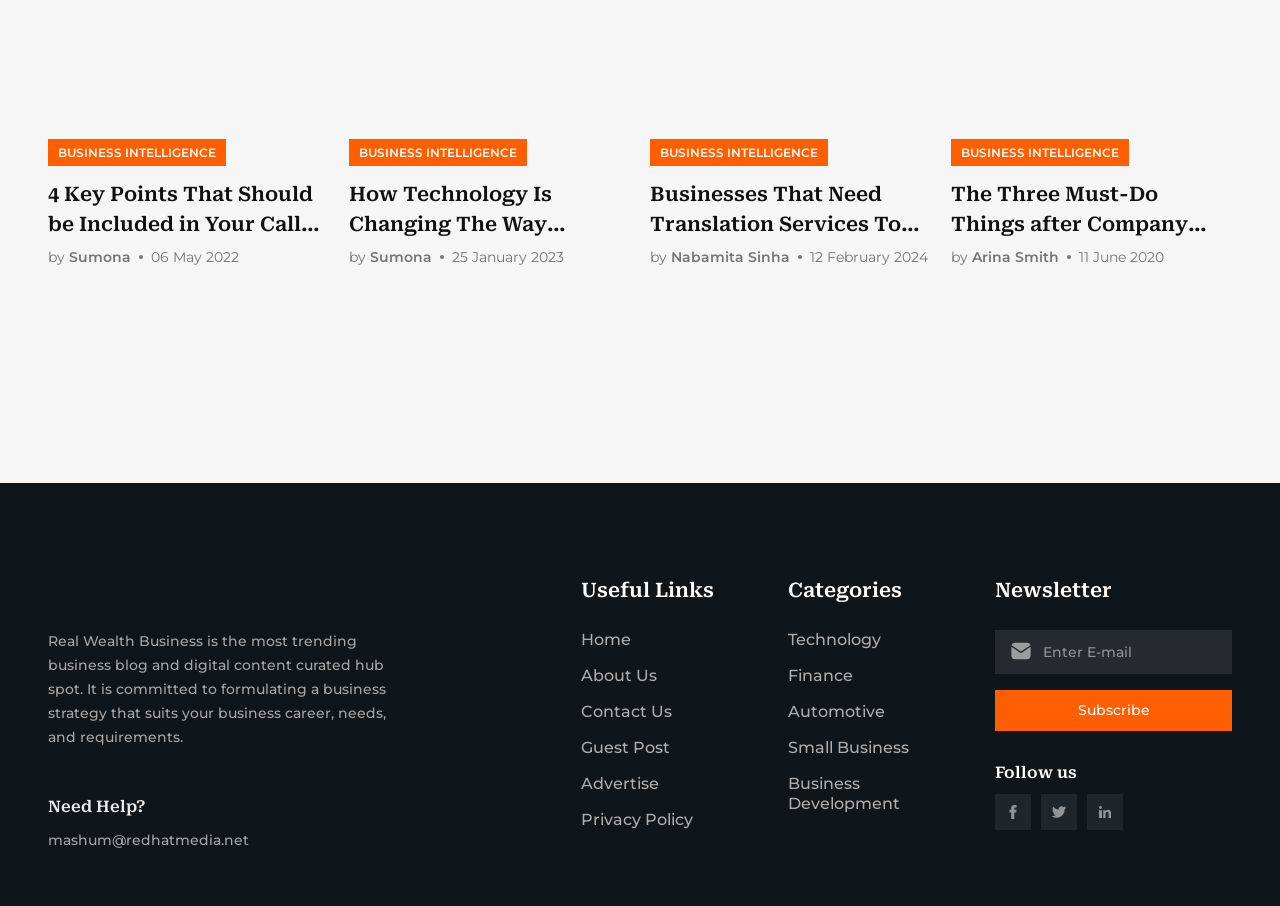Please pinpoint the bounding box coordinates for the region I should click to adhere to this instruction: "Read the article '4 Key Points That Should be Included in Your Call Center Software'".

[0.038, 0.198, 0.257, 0.264]